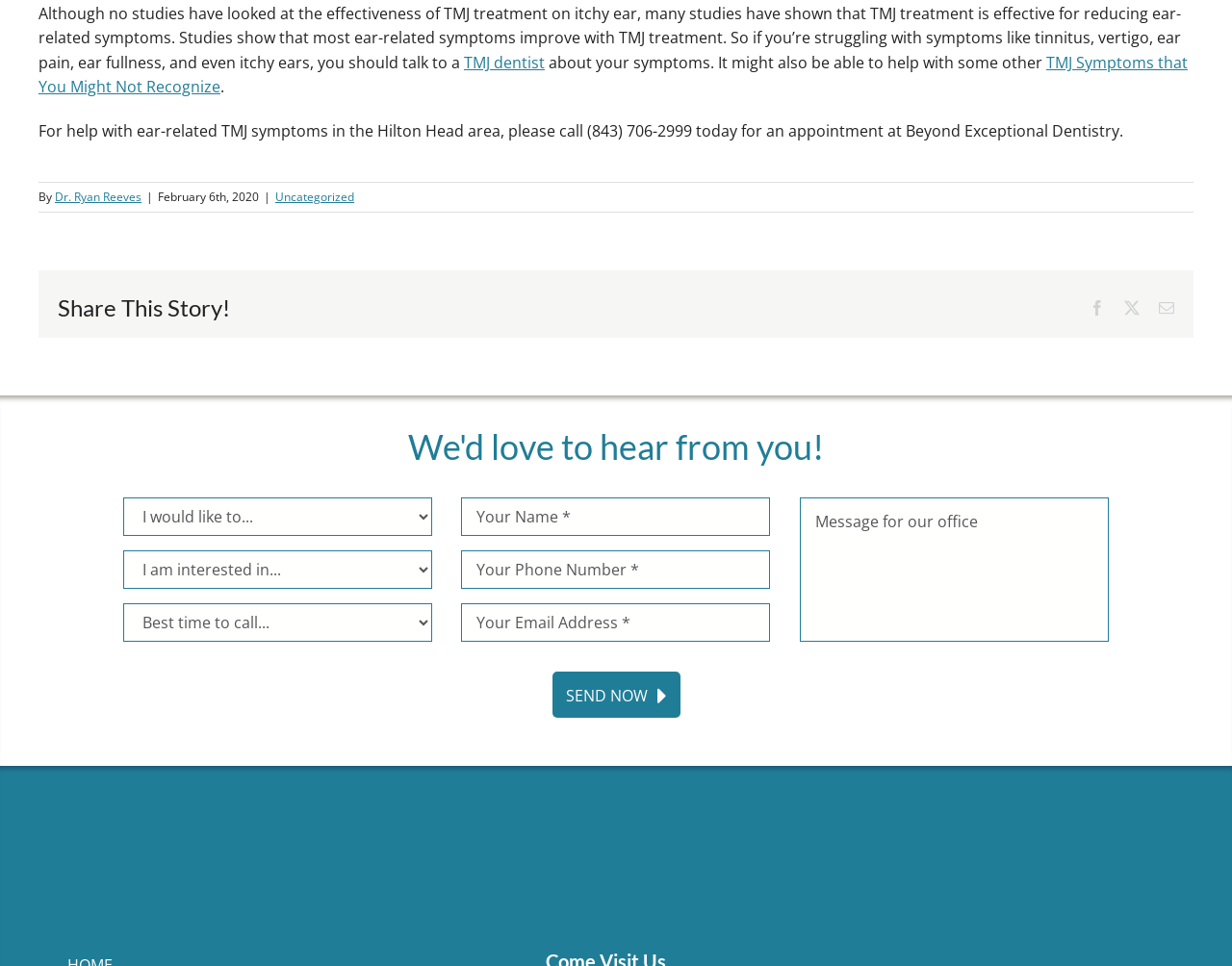Please specify the bounding box coordinates in the format (top-left x, top-left y, bottom-right x, bottom-right y), with values ranging from 0 to 1. Identify the bounding box for the UI component described as follows: Dr. Ryan Reeves

[0.045, 0.196, 0.115, 0.213]